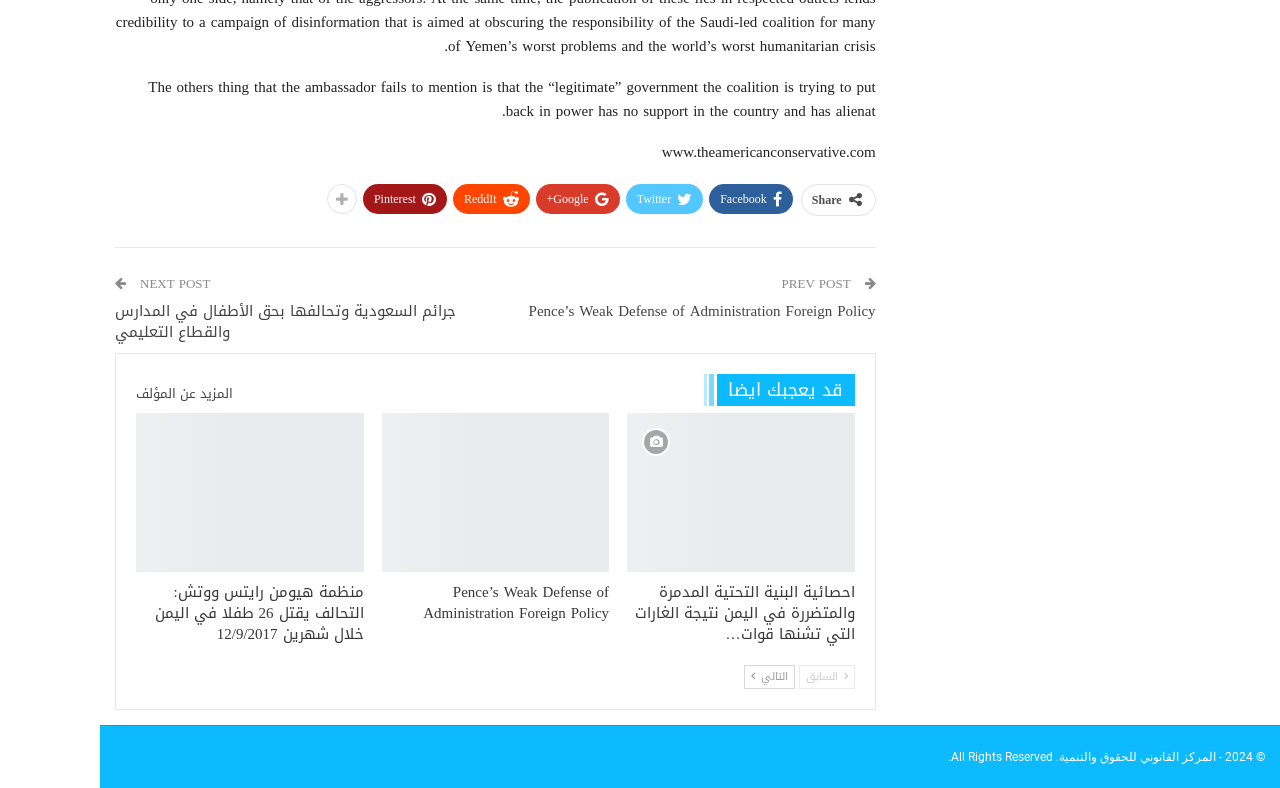Using the information in the image, give a detailed answer to the following question: What is the copyright information at the bottom of the page?

The copyright information at the bottom of the page indicates that the content is owned by 'المركز القانوني للحقوق والتنمية' and is copyrighted from 2024. This information is displayed in Arabic.